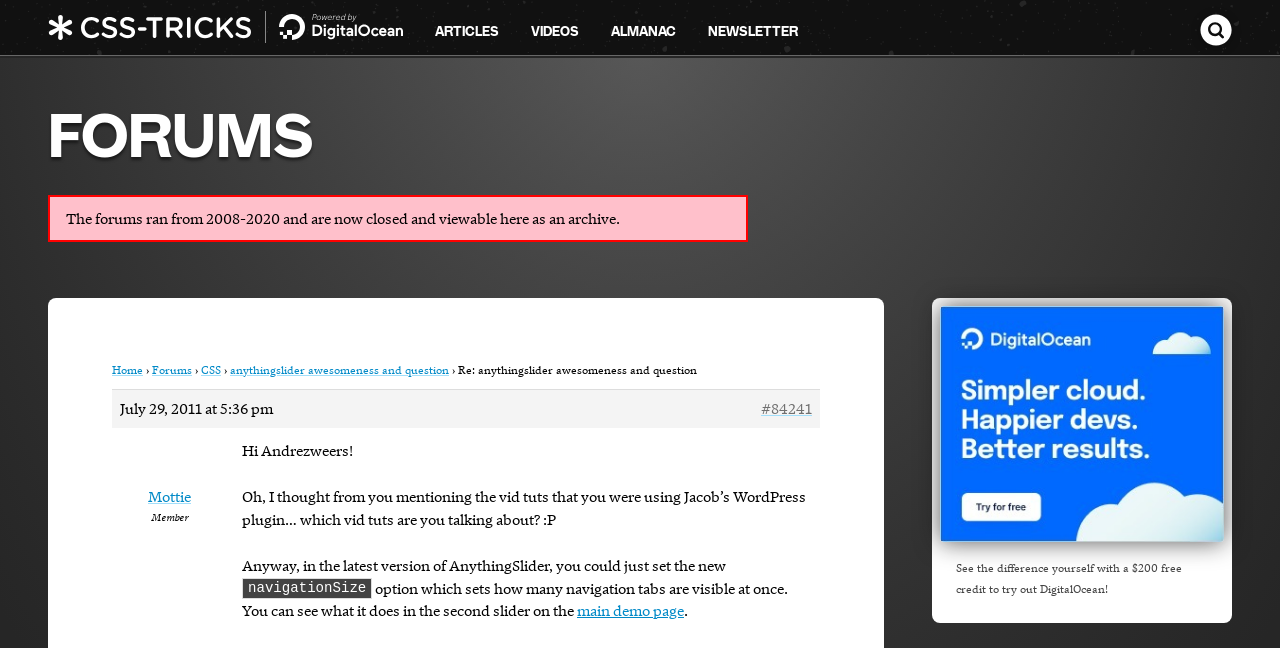Please reply to the following question with a single word or a short phrase:
Who is the author of the current post?

Mottie